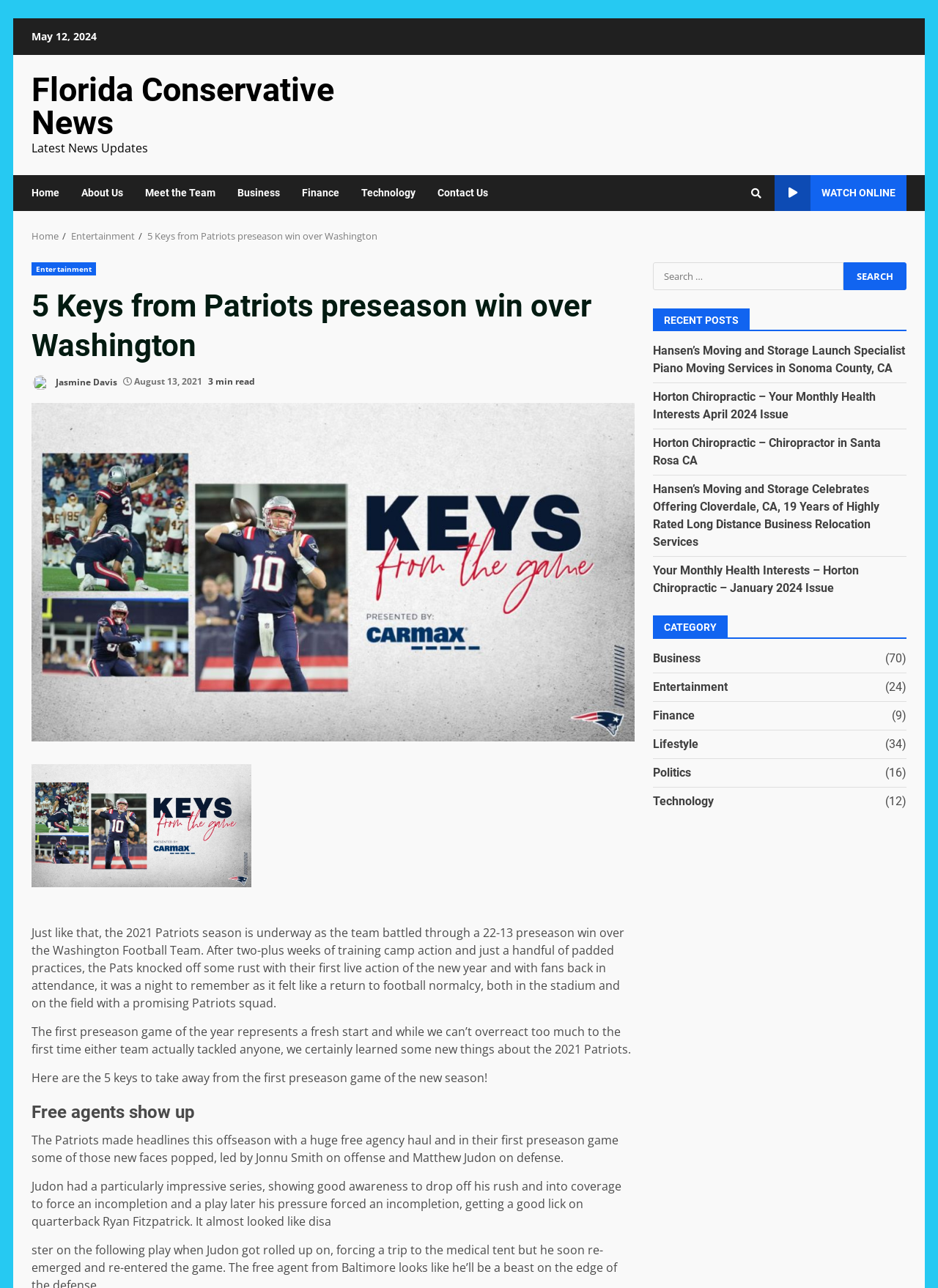Using the details in the image, give a detailed response to the question below:
How many categories are listed?

I counted the number of links under the 'CATEGORY' heading and found that there are 6 categories listed: Business, Entertainment, Finance, Lifestyle, Politics, and Technology.